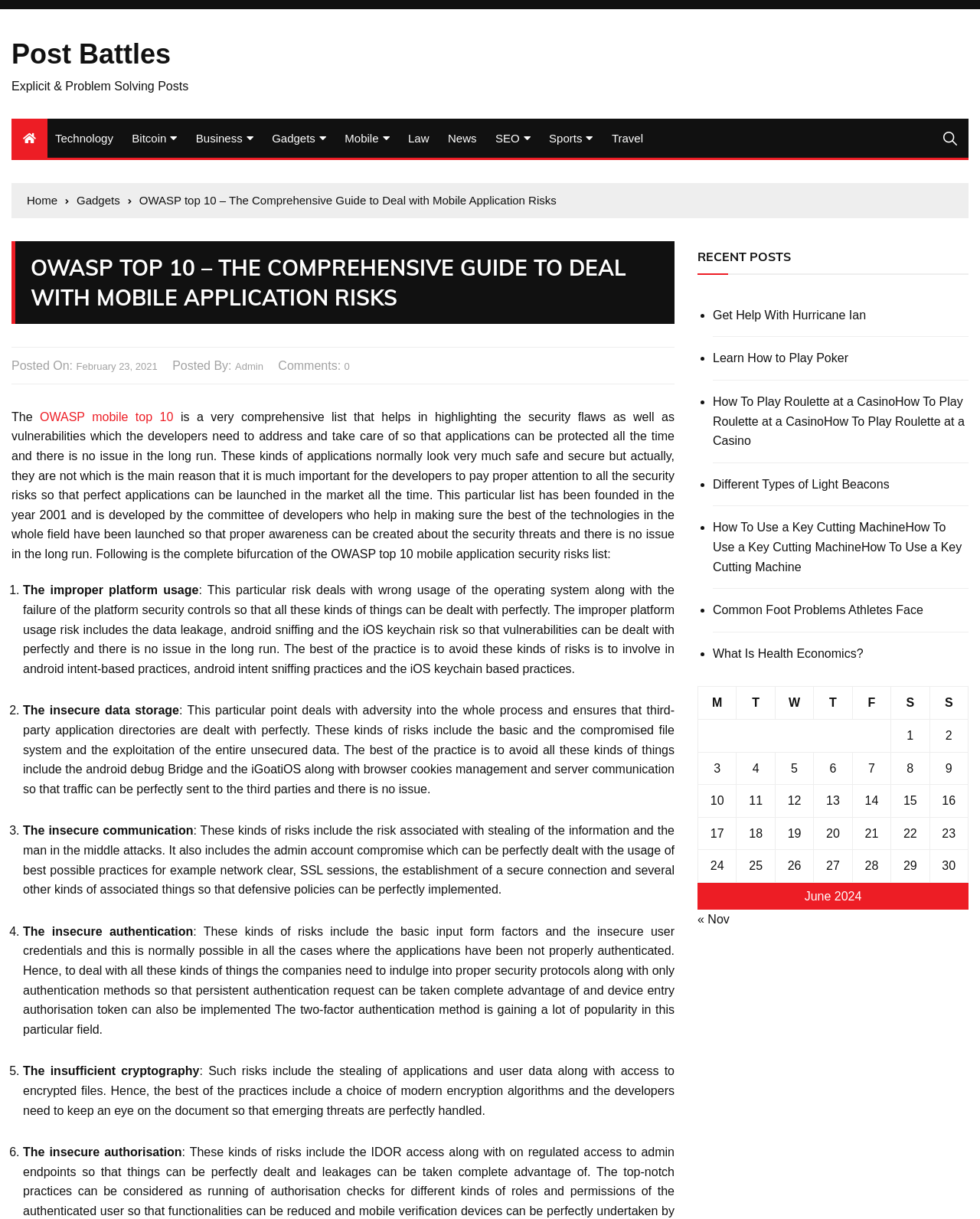Can you find the bounding box coordinates for the UI element given this description: "Post Battles"? Provide the coordinates as four float numbers between 0 and 1: [left, top, right, bottom].

[0.012, 0.031, 0.174, 0.057]